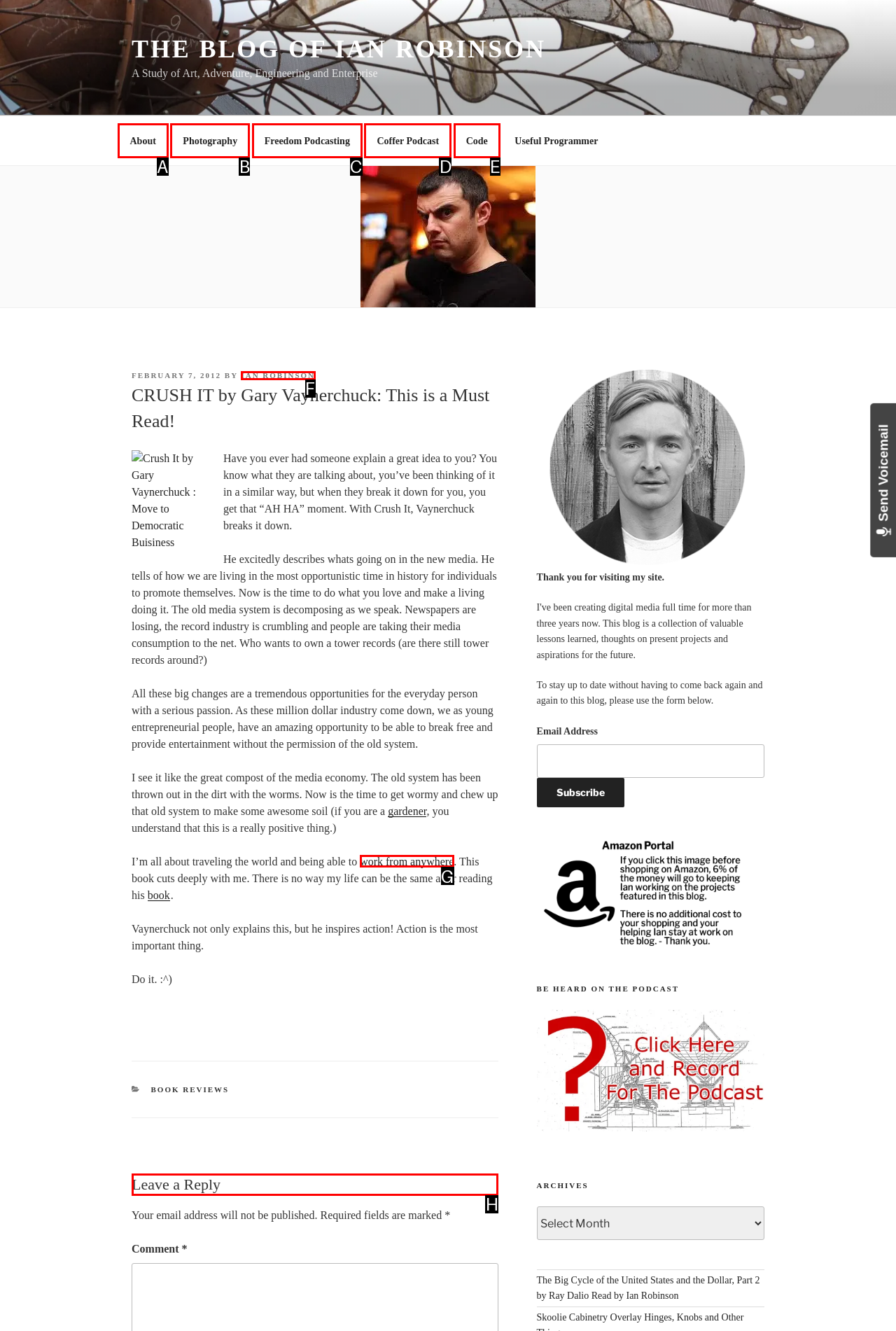Identify the correct lettered option to click in order to perform this task: Leave a reply to the post. Respond with the letter.

H